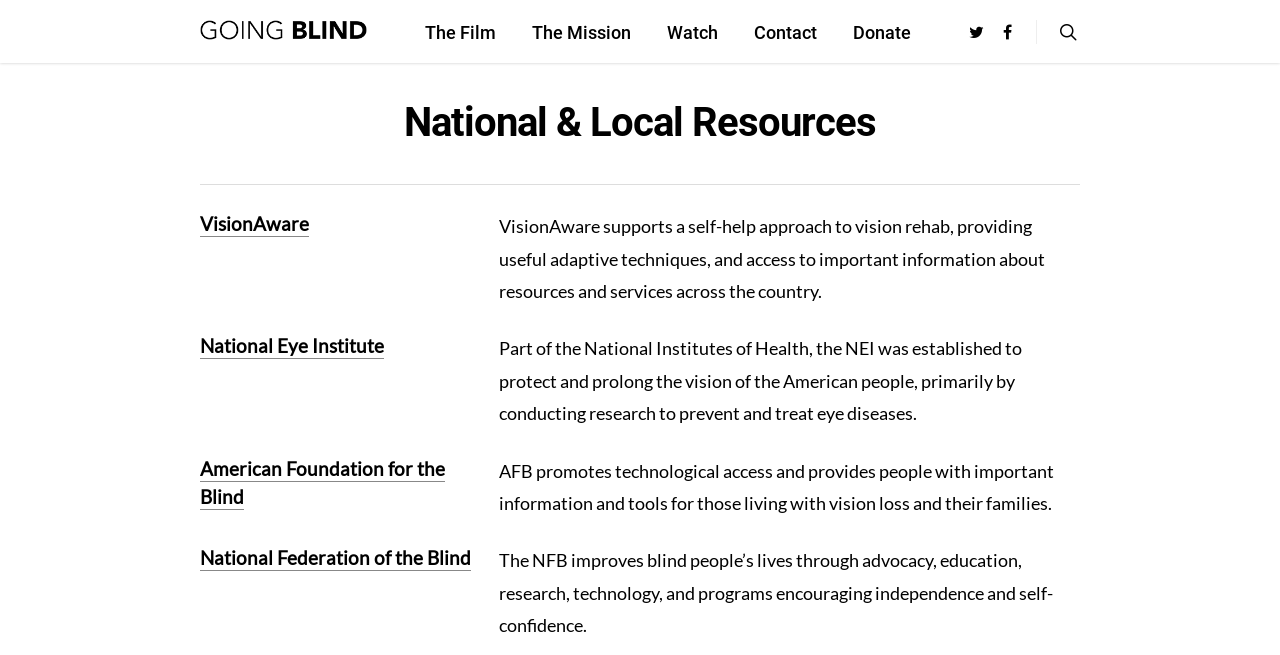Please identify the bounding box coordinates of the area that needs to be clicked to fulfill the following instruction: "Click on the 'English Point Marina Boss Nazir Jinnah Fined For Impersonating Lawyer' article."

None